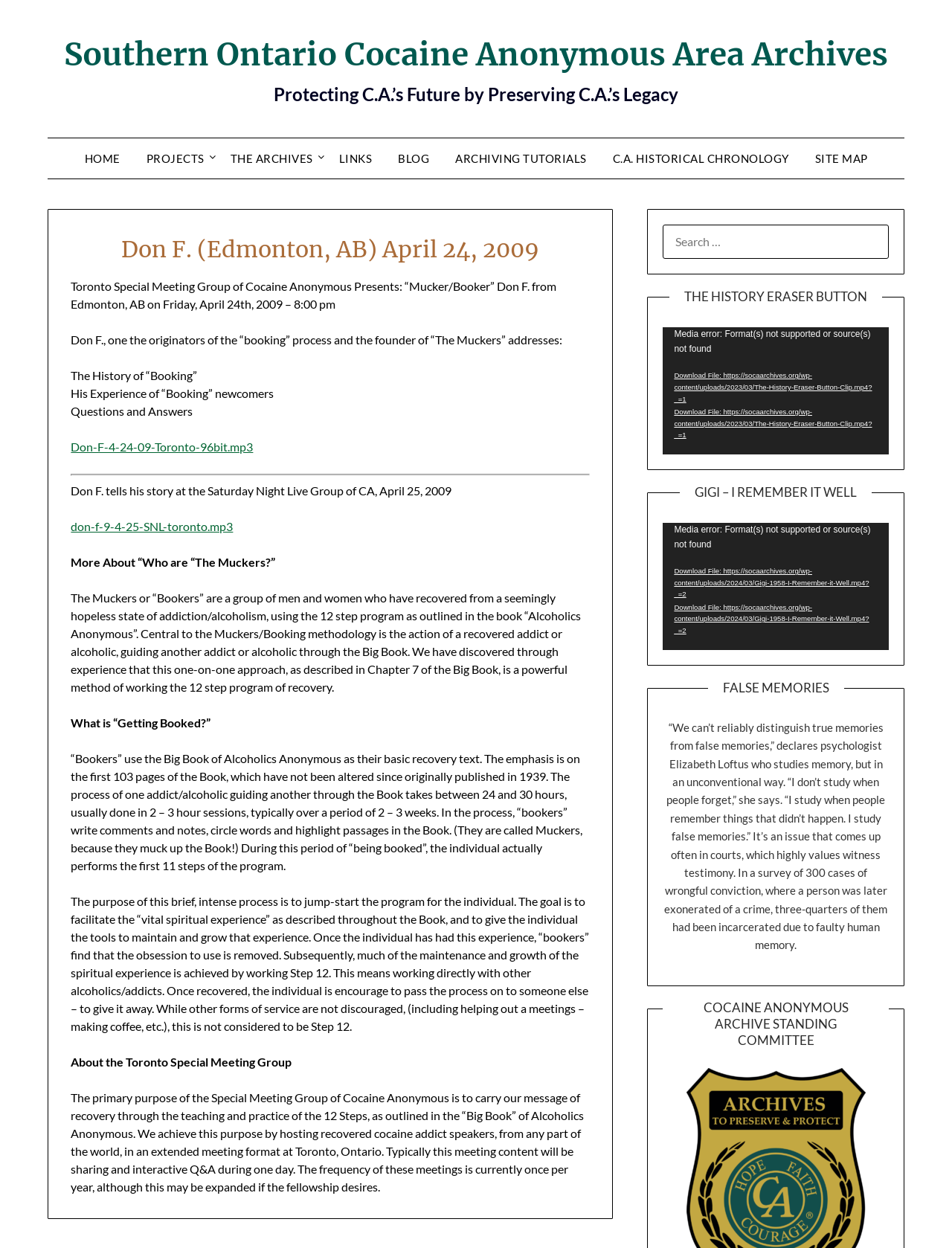What is the name of the speaker on April 24, 2009?
Using the image, provide a detailed and thorough answer to the question.

The question can be answered by looking at the heading 'Don F. (Edmonton, AB) April 24, 2009' which indicates that Don F. is the speaker on that date.